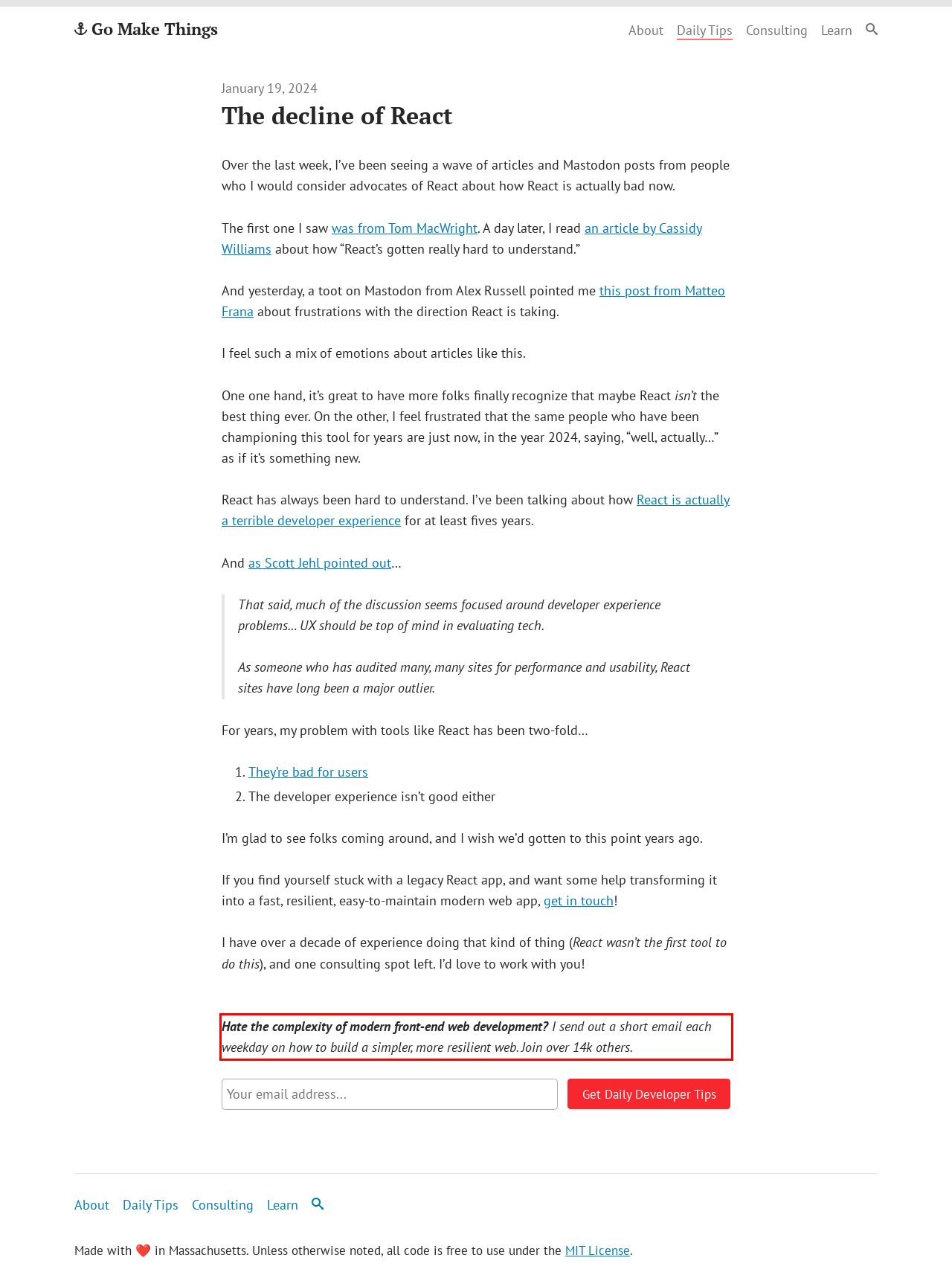Examine the webpage screenshot and use OCR to obtain the text inside the red bounding box.

Hate the complexity of modern front‑end web development? I send out a short email each weekday on how to build a simpler, more resilient web. Join over 14k others.